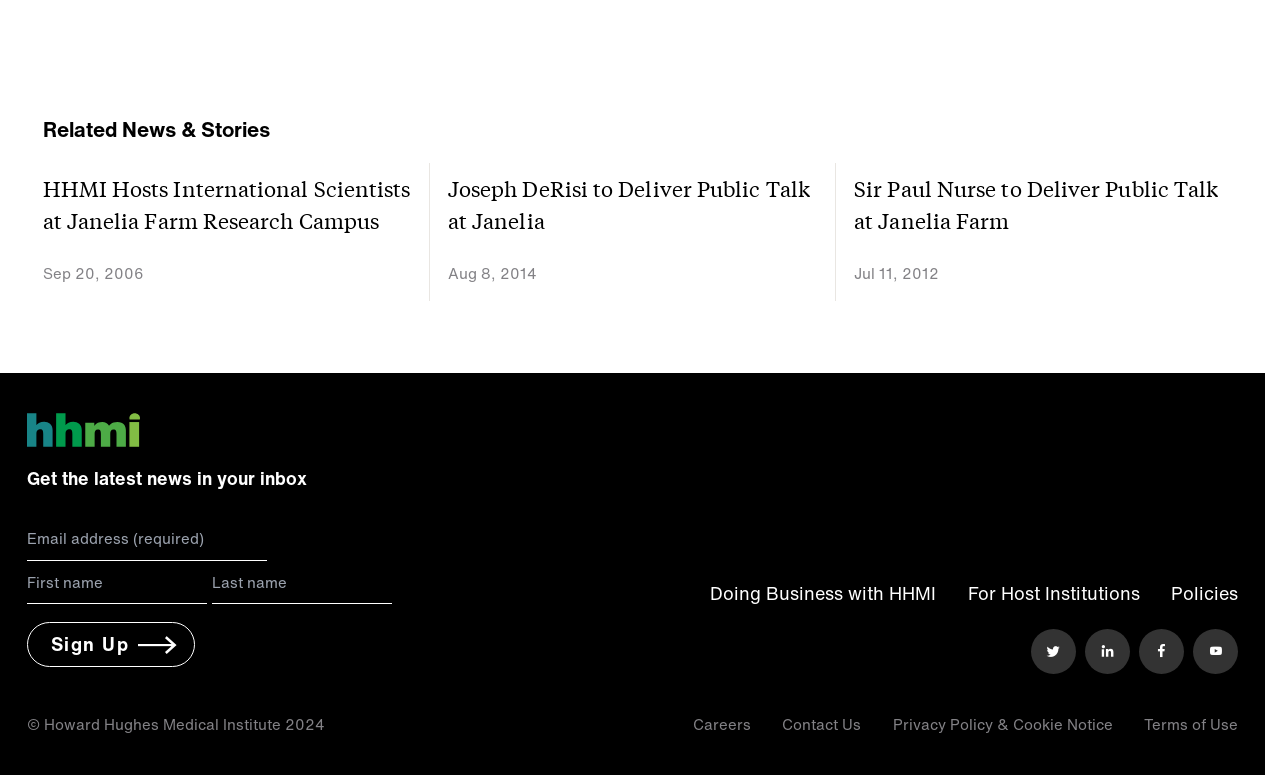What is the purpose of the menu at the bottom?
Give a single word or phrase answer based on the content of the image.

Access to other pages